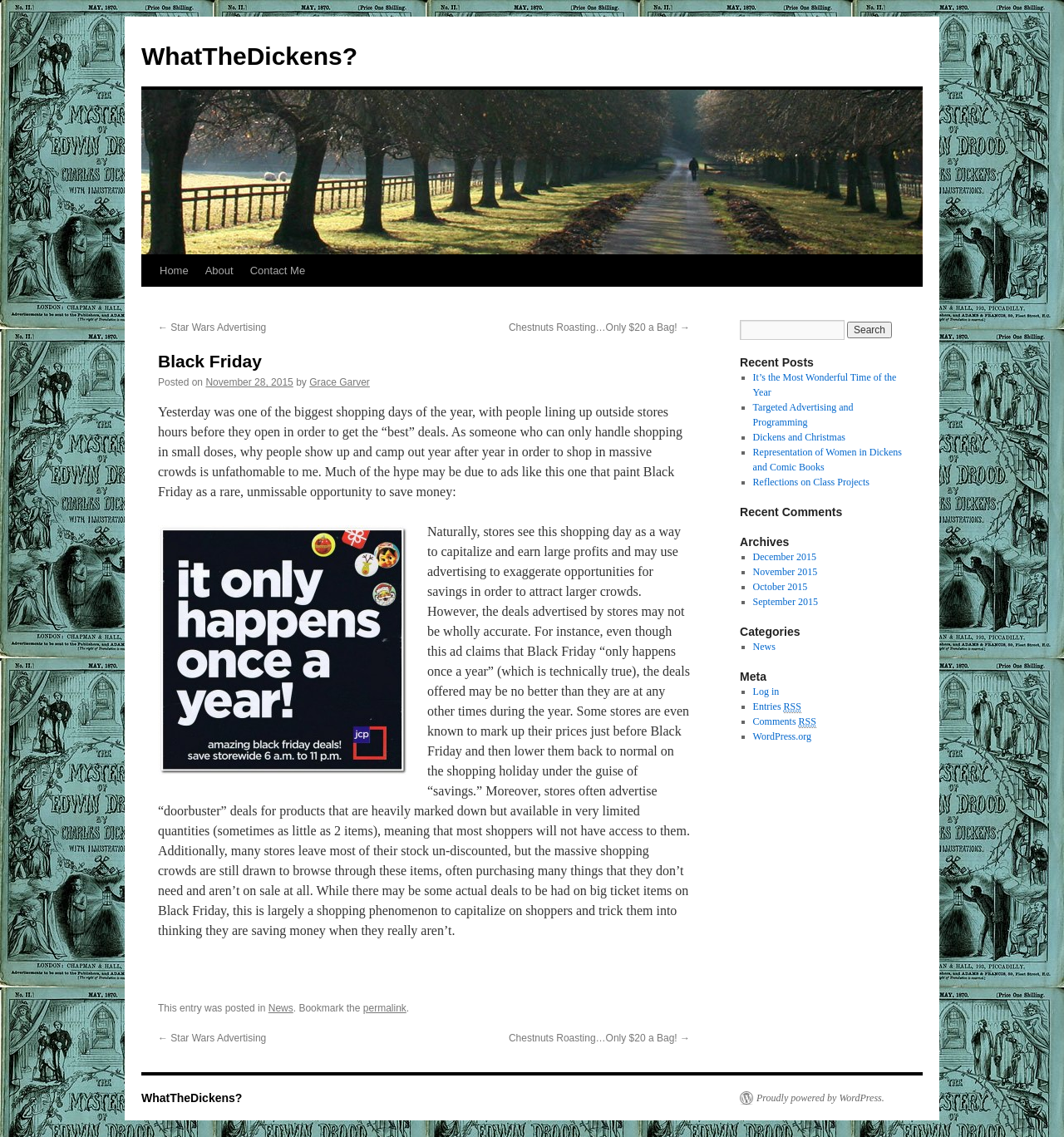What is the topic of the blog post?
Using the image, respond with a single word or phrase.

Black Friday